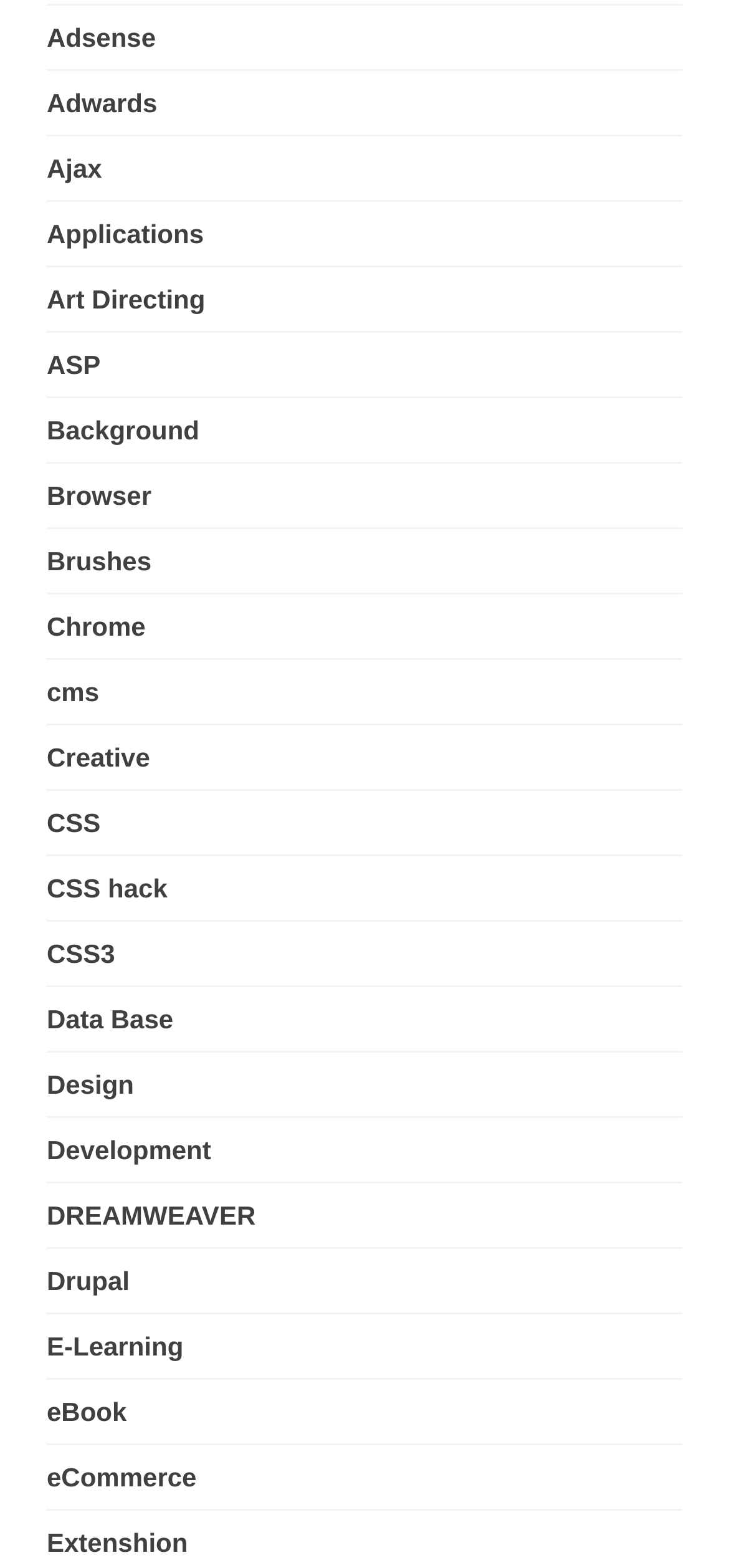Find the bounding box coordinates of the element to click in order to complete this instruction: "explore eLearning". The bounding box coordinates must be four float numbers between 0 and 1, denoted as [left, top, right, bottom].

[0.064, 0.849, 0.252, 0.868]